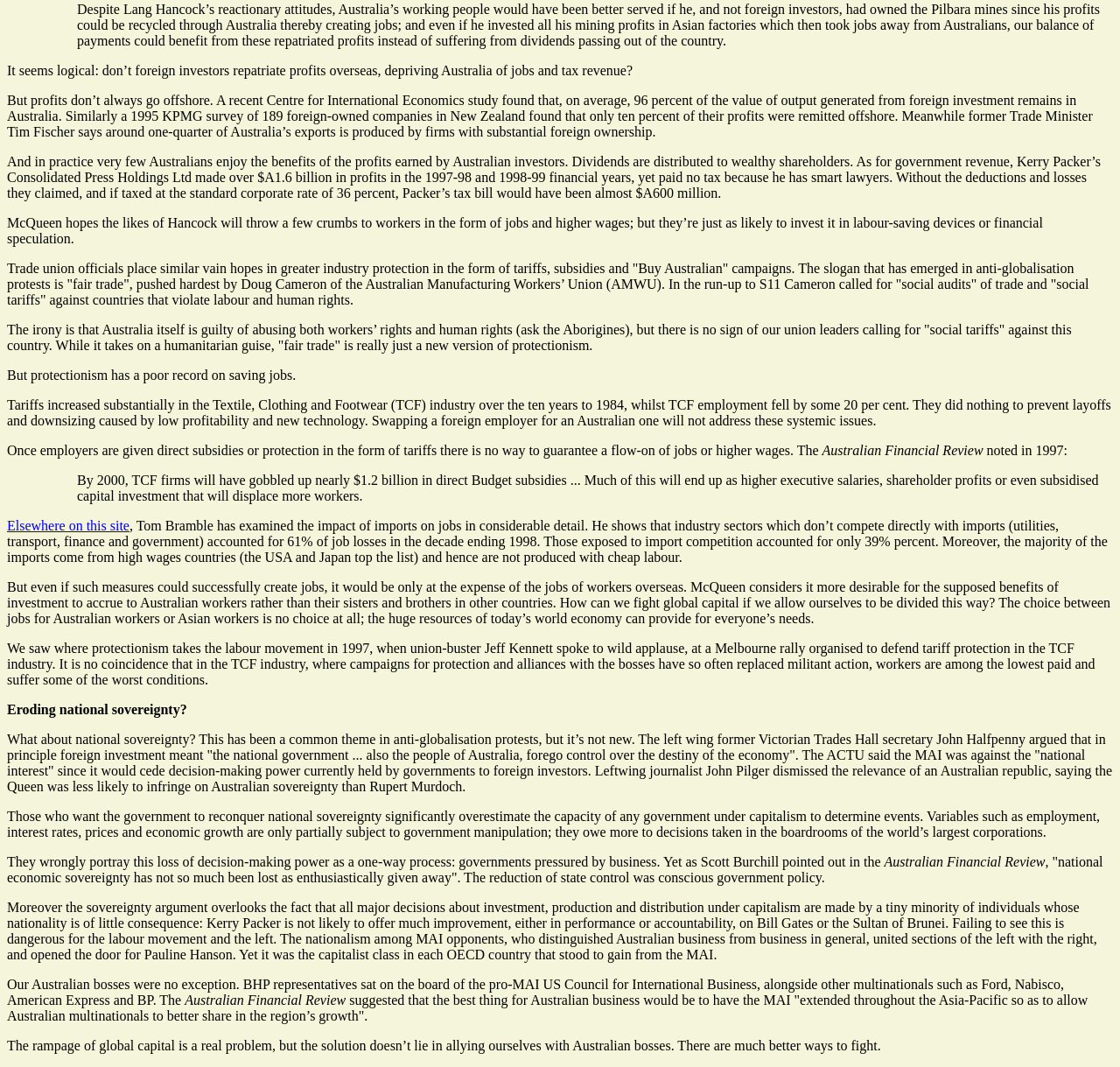What is the estimated amount of direct Budget subsidies received by TCF firms by 2000?
Answer the question with a single word or phrase by looking at the picture.

$1.2 billion